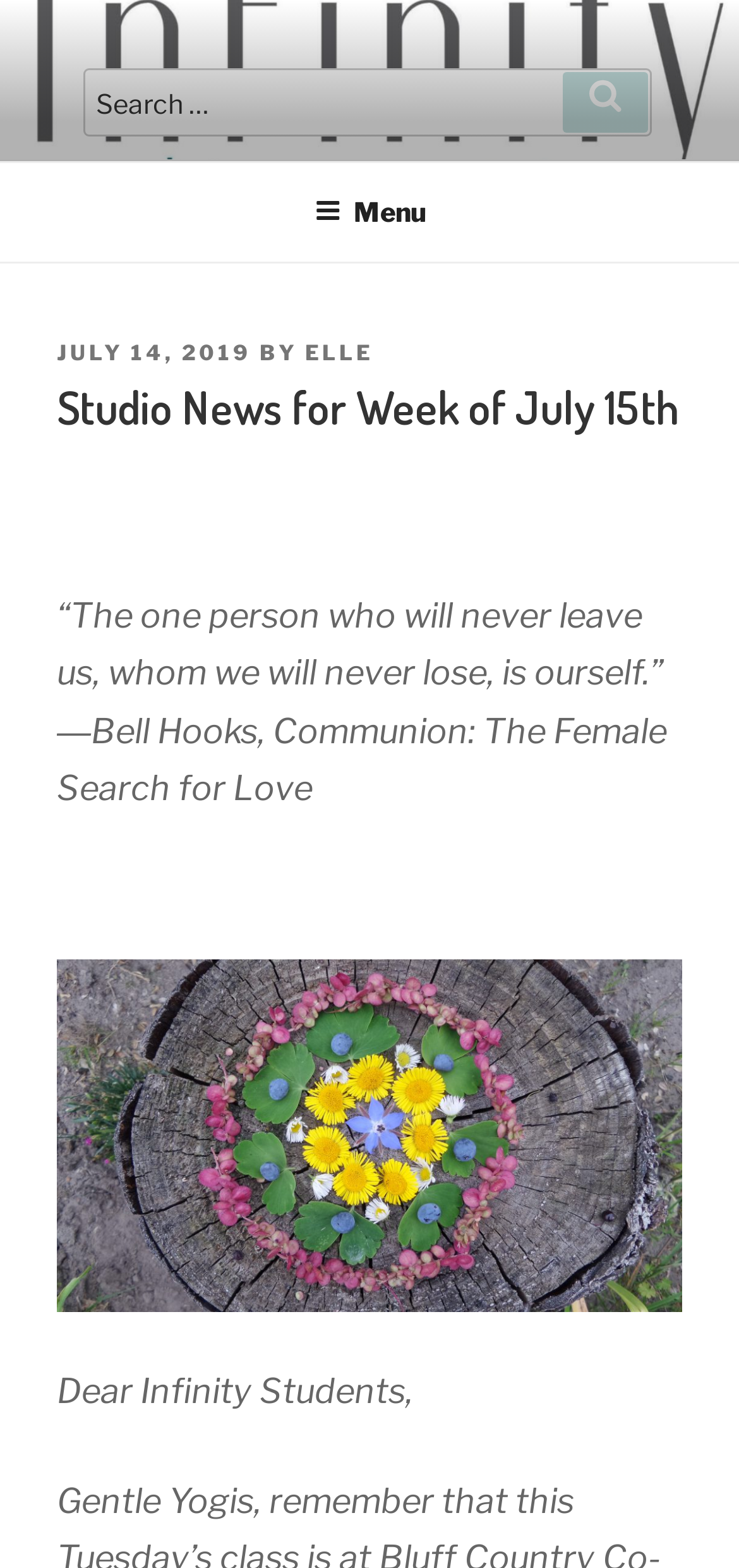Who is the article addressed to?
Using the information from the image, provide a comprehensive answer to the question.

I found who the article is addressed to by reading the text 'Dear Infinity Students,' which is located at the bottom of the page.